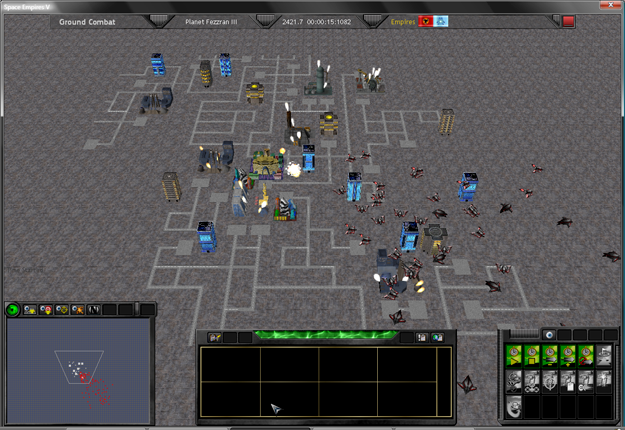What is the purpose of the blue and yellow buildings?
Provide a short answer using one word or a brief phrase based on the image.

Defensive fortifications or resource facilities